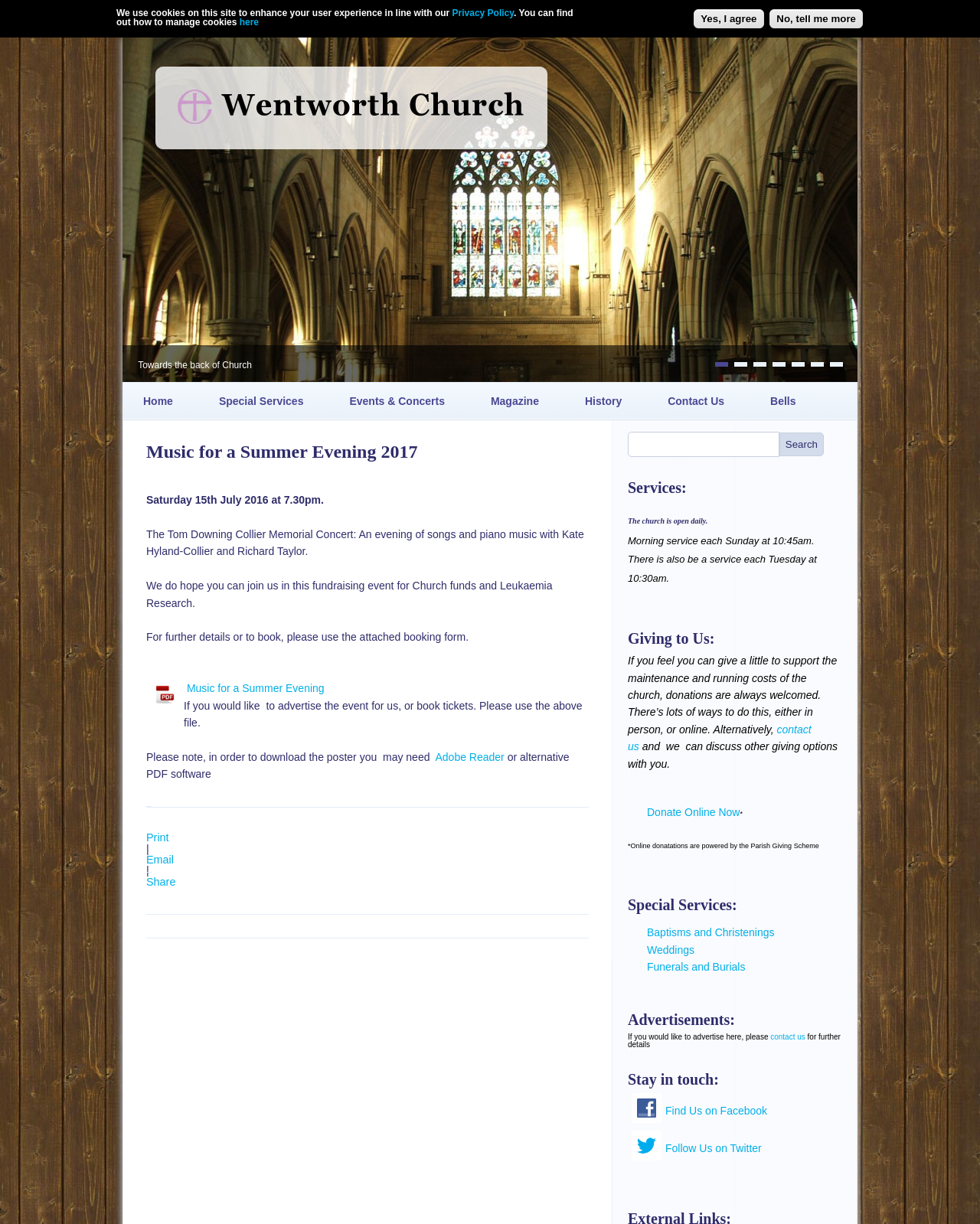What is the theme of the image at the top of the webpage?
Examine the image and give a concise answer in one word or a short phrase.

Church